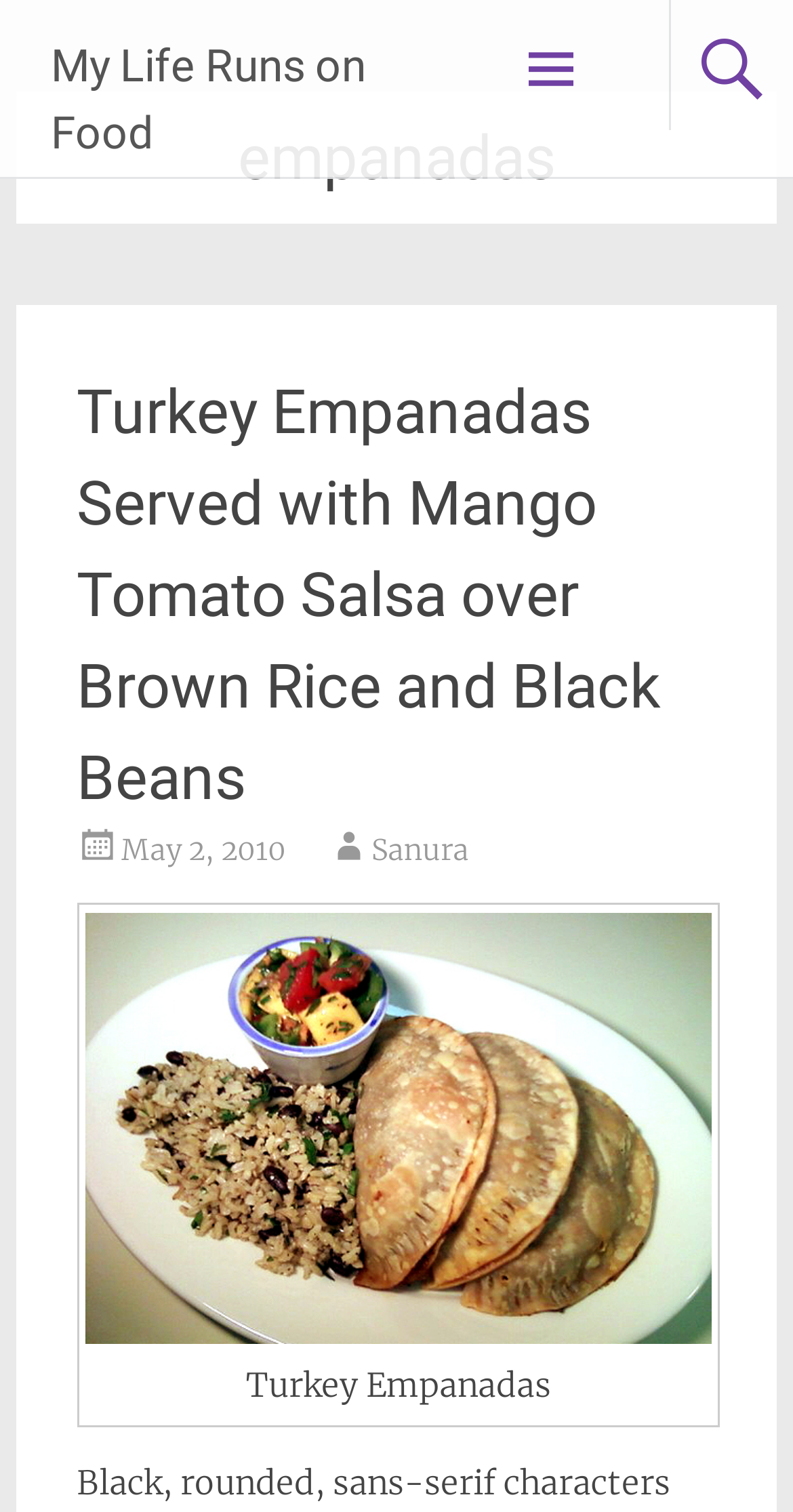What is the type of food in the recipe?
Look at the image and respond with a single word or a short phrase.

Empanadas